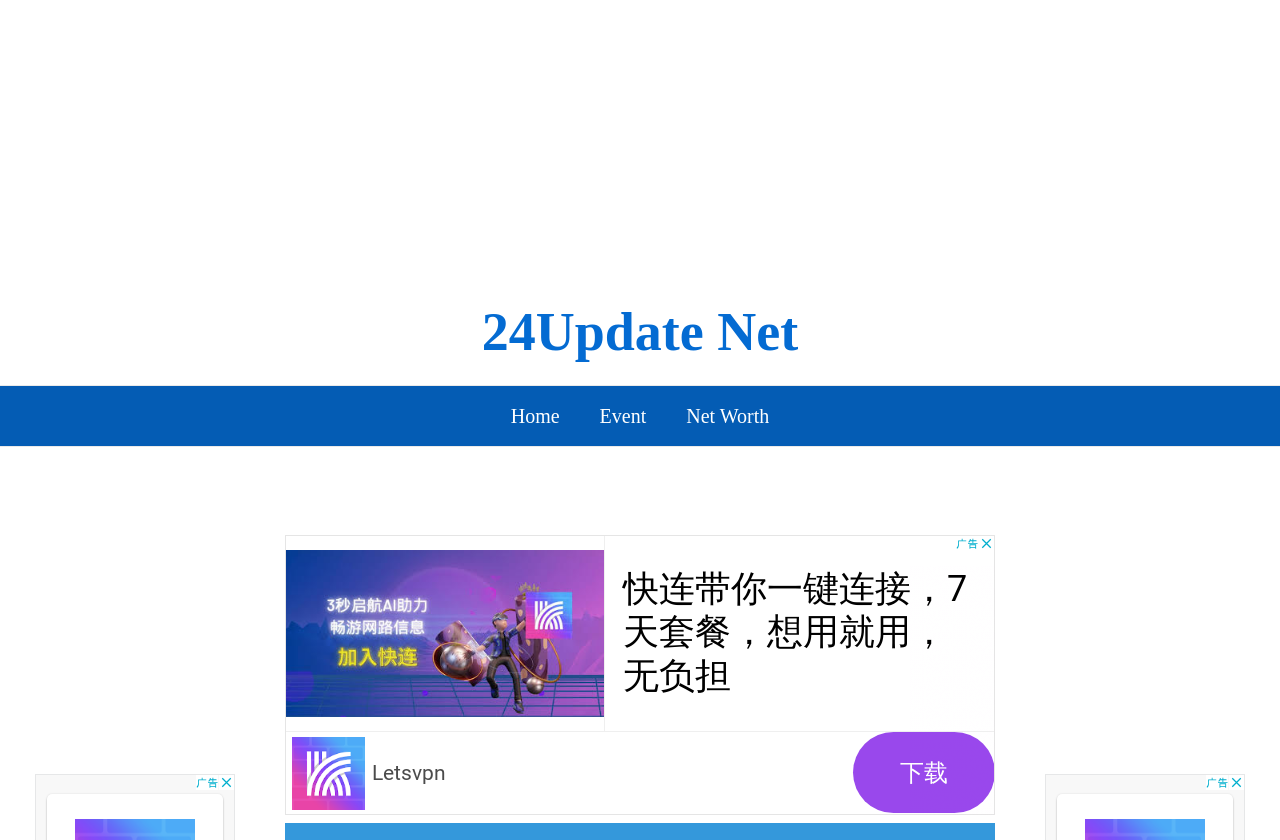Could you identify the text that serves as the heading for this webpage?

Ekushey Television News Presenter List